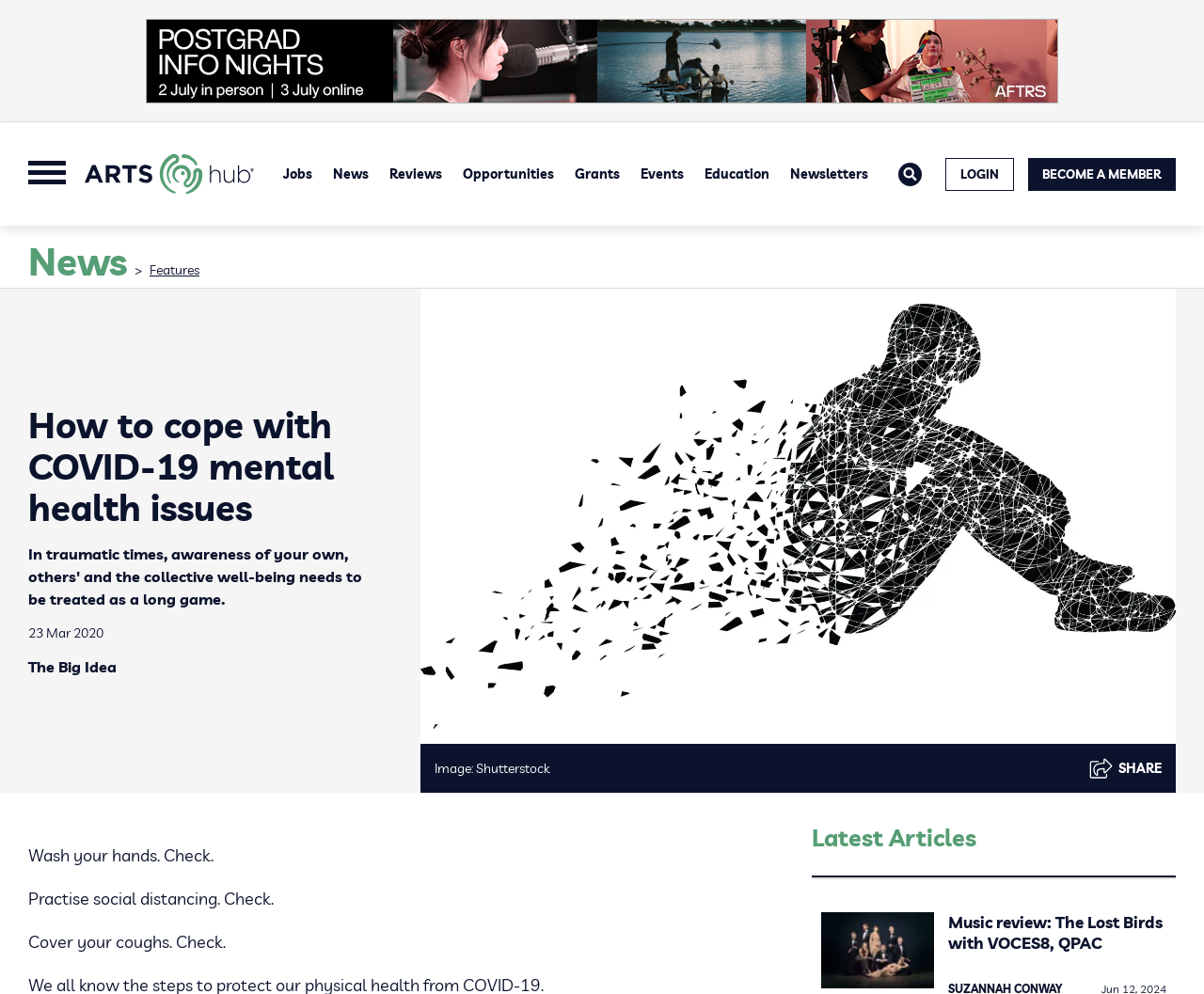What is the logo of this website?
Give a detailed and exhaustive answer to the question.

I found the logo by looking at the top-left corner of the webpage, where I saw an image with the text 'Artshub Logo'.